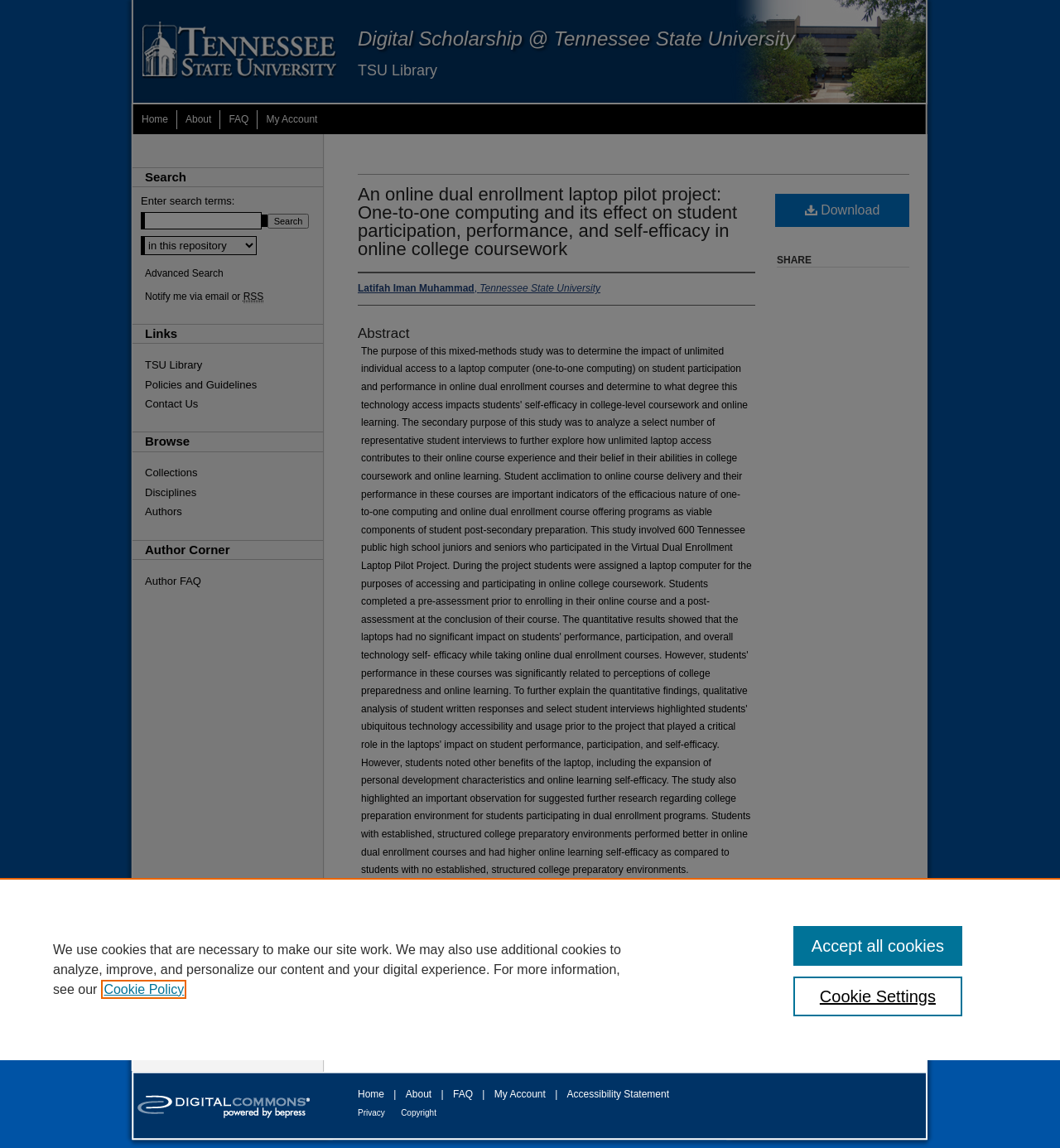Locate the bounding box coordinates of the segment that needs to be clicked to meet this instruction: "Click on 'Previous: The 5 most influential people in law enforcement in history'".

None